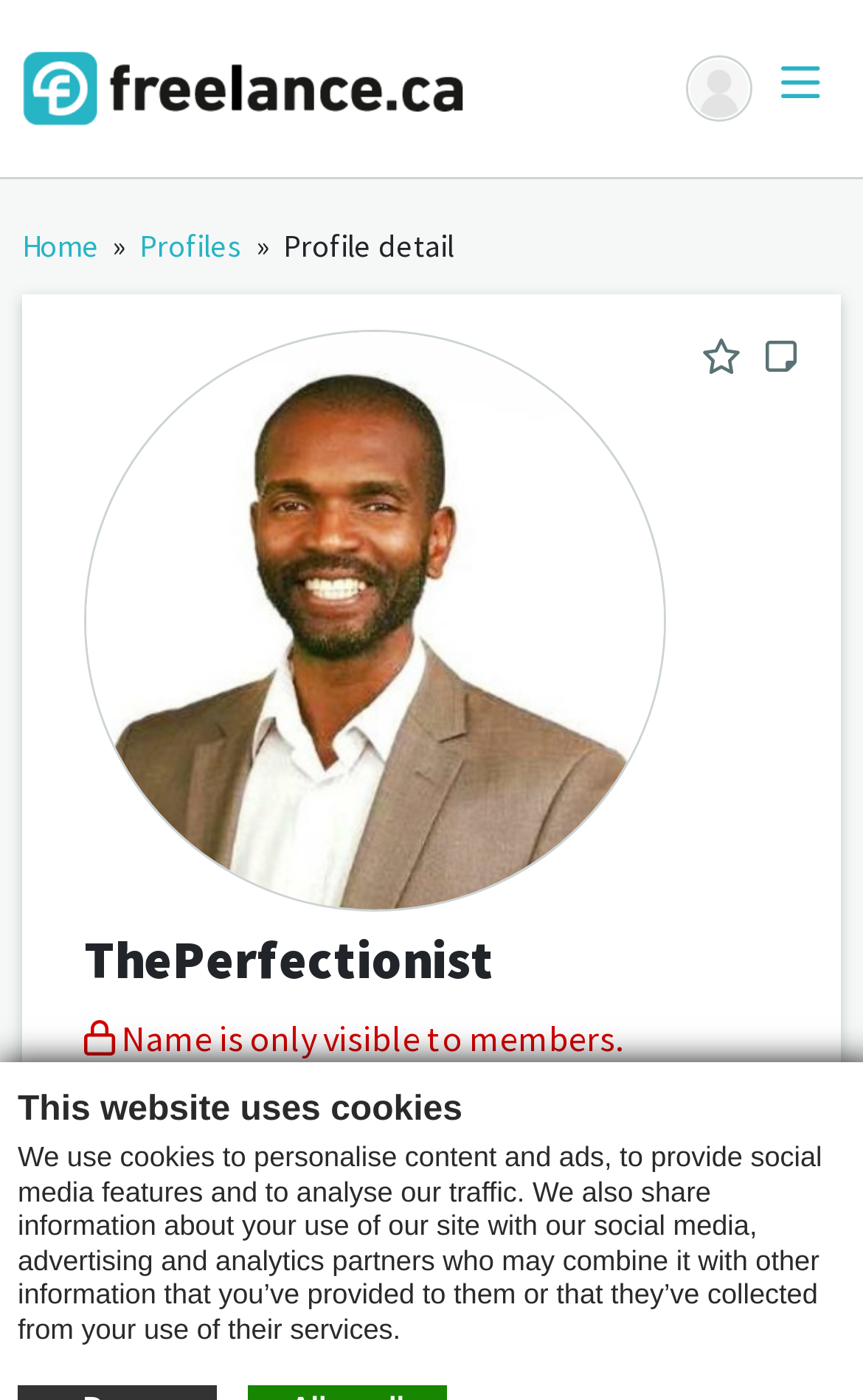How many social media links are there on the webpage?
Please craft a detailed and exhaustive response to the question.

I counted the number of social media links on the webpage by looking at the icons at the top of the page. I found two social media links, represented by the '' and '' icons.